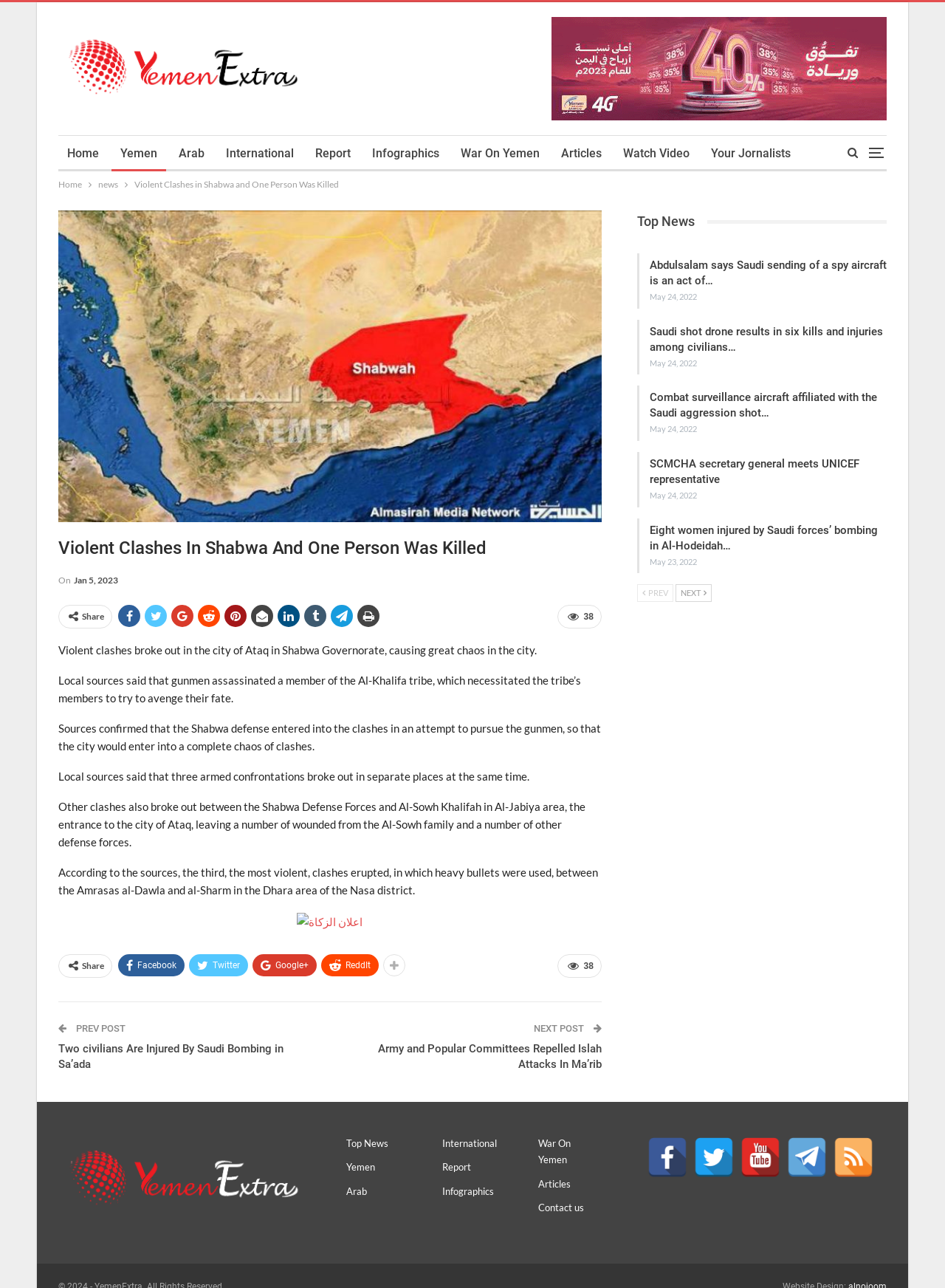Using the webpage screenshot, find the UI element described by Google+. Provide the bounding box coordinates in the format (top-left x, top-left y, bottom-right x, bottom-right y), ensuring all values are floating point numbers between 0 and 1.

[0.267, 0.741, 0.335, 0.758]